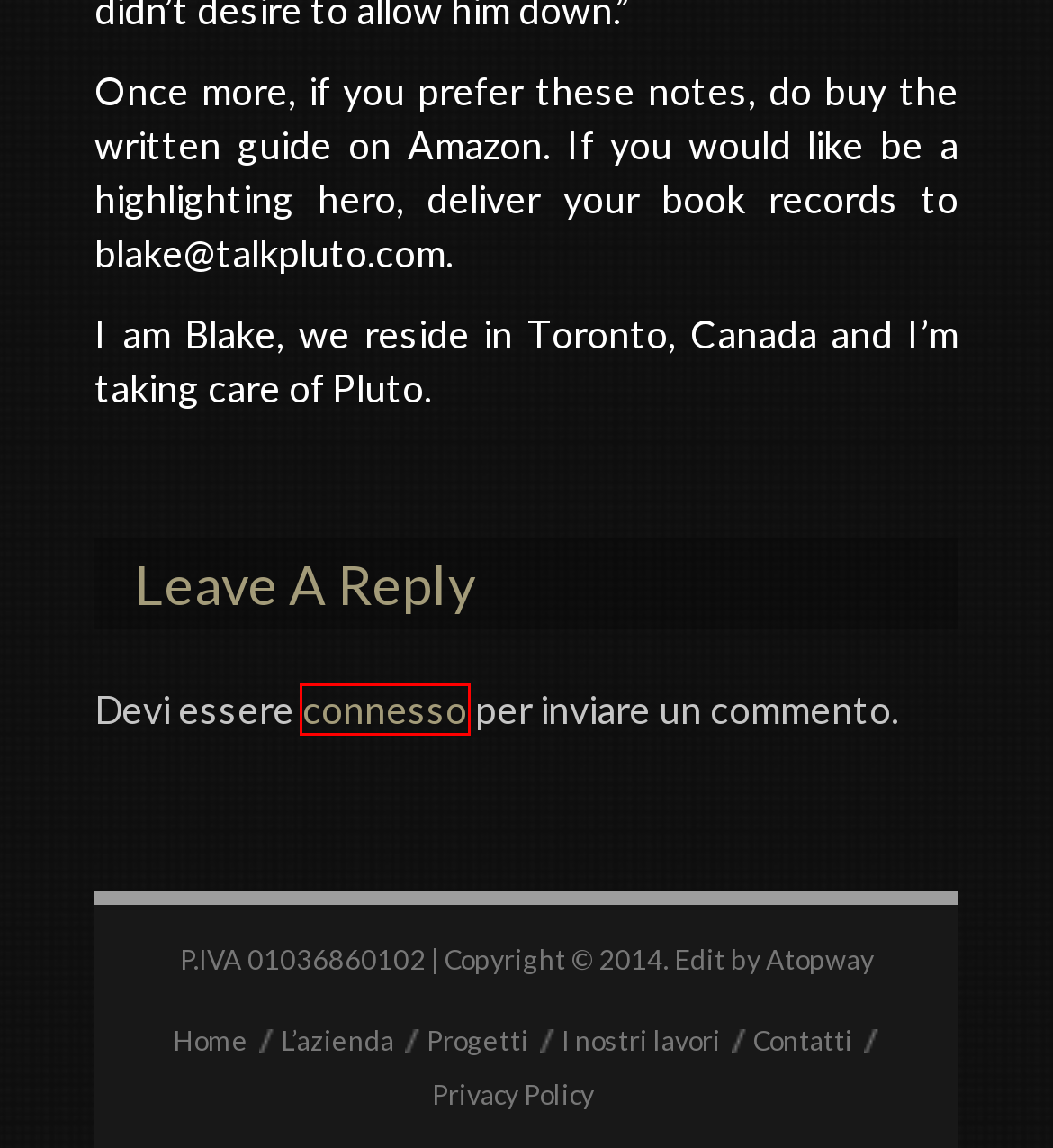Given a webpage screenshot with a red bounding box around a UI element, choose the webpage description that best matches the new webpage after clicking the element within the bounding box. Here are the candidates:
A. Falegnameria Pesce » I nostri lavori
B. Falegnameria Pesce » Progetti
C. Falegnameria Pesce » Contatti
D. Atopway.it - Homepage
E. Falegnameria Pesce » L’azienda
F. Falegnameria Pesce » Write A Paper For Me
G. Accedi ‹ Falegnameria Pesce — WordPress
H. Falegnameria Pesce

G